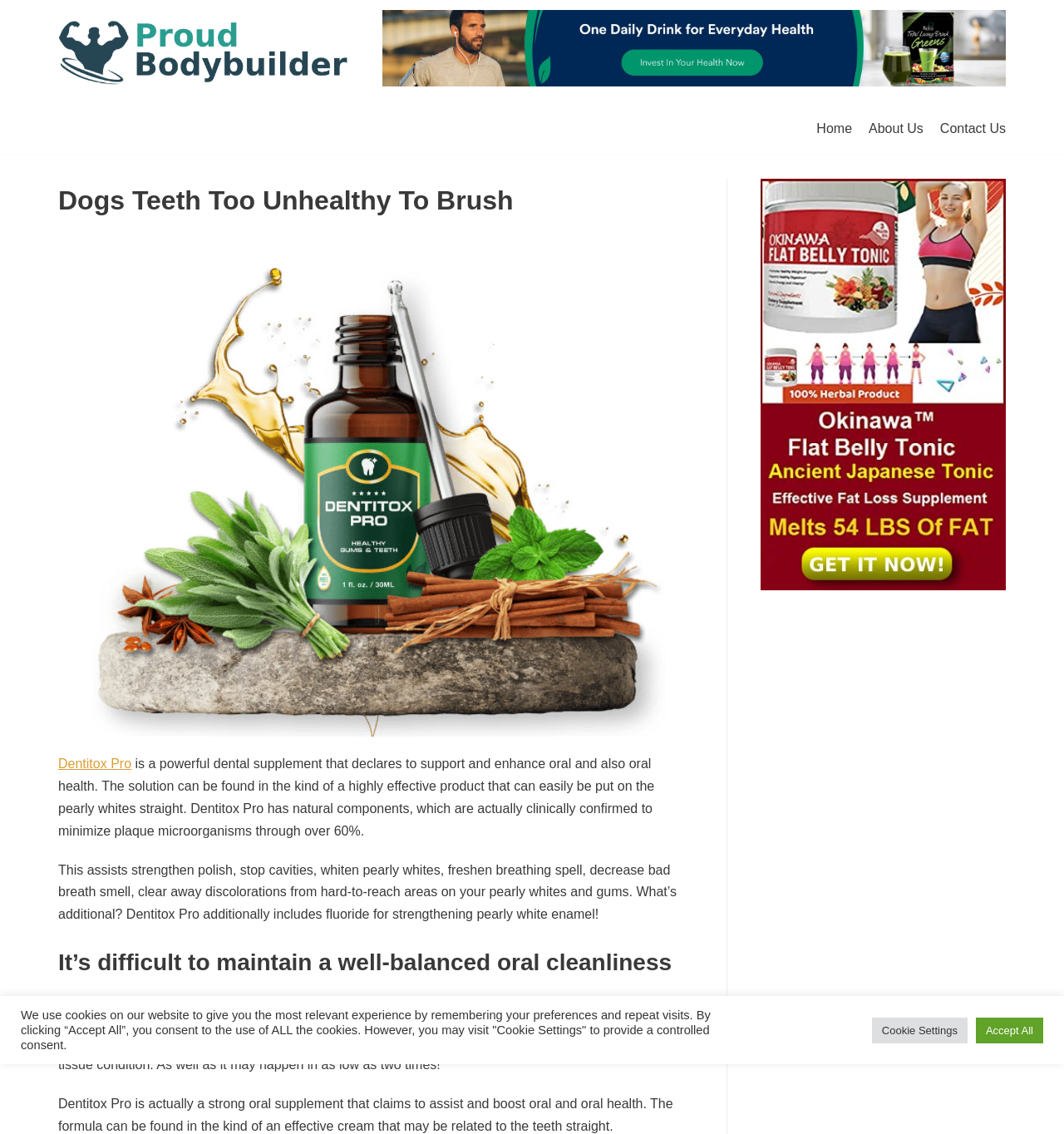Please give a one-word or short phrase response to the following question: 
What is the purpose of Dentitox Pro?

Support oral health